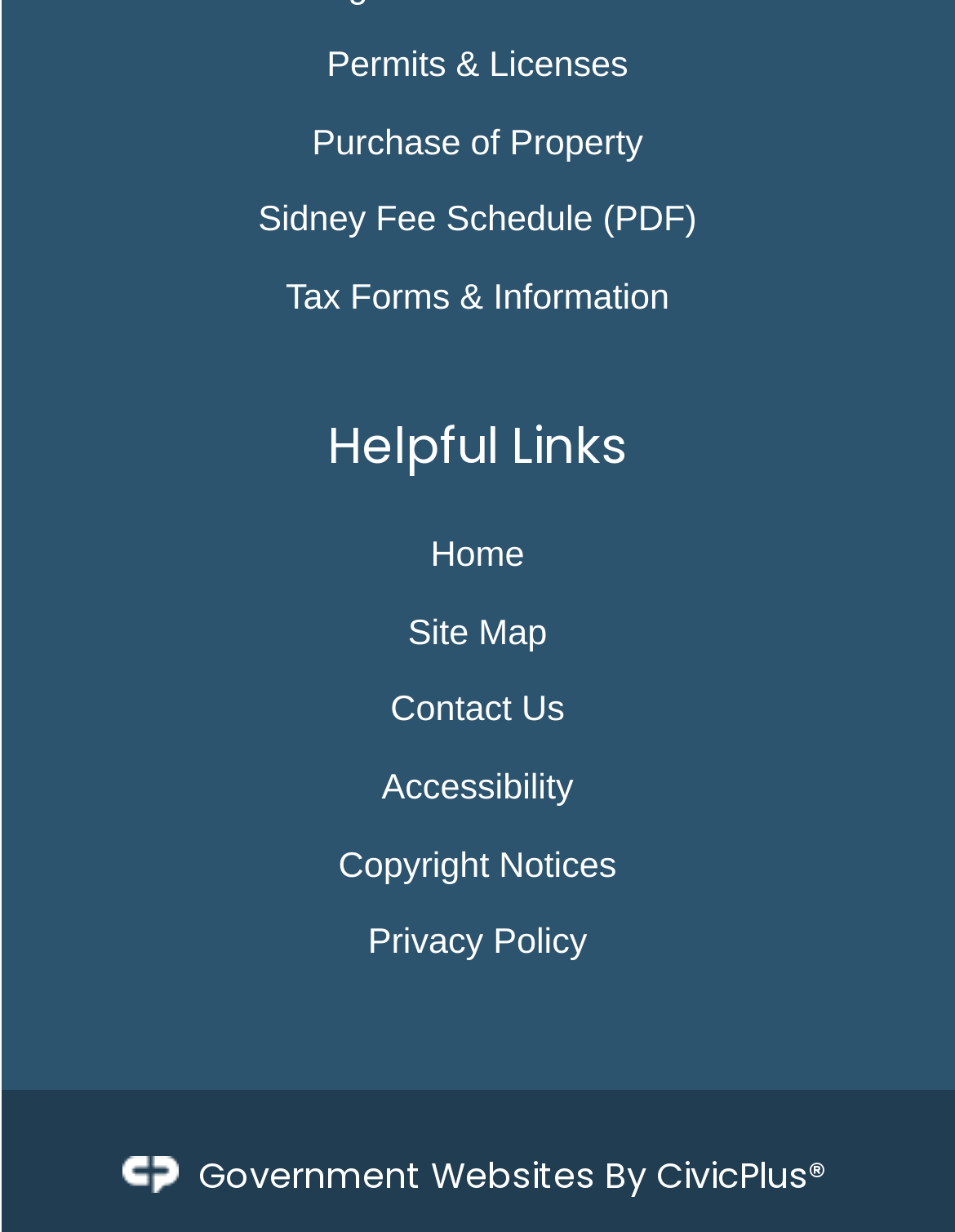Based on the element description Home, identify the bounding box coordinates for the UI element. The coordinates should be in the format (top-left x, top-left y, bottom-right x, bottom-right y) and within the 0 to 1 range.

[0.451, 0.436, 0.549, 0.467]